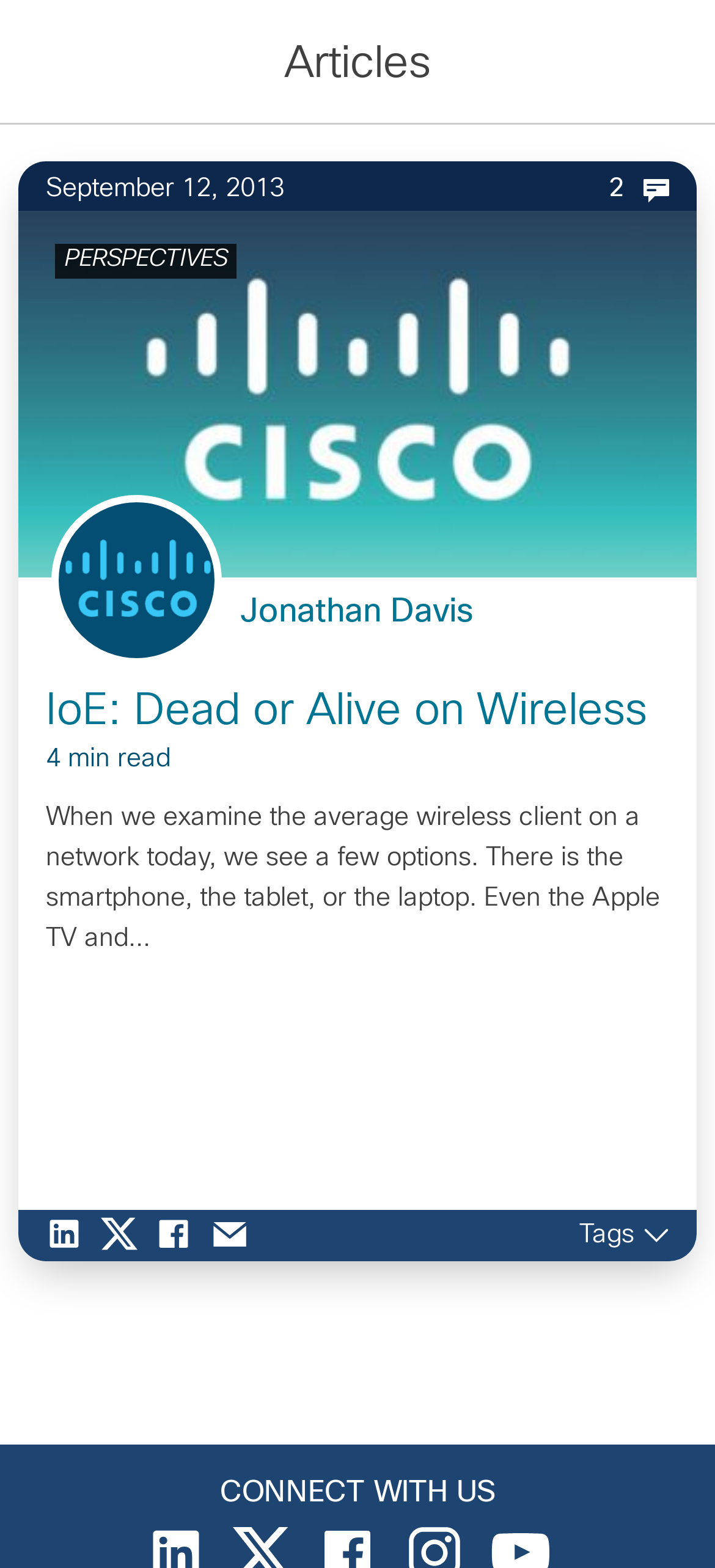Identify the bounding box coordinates of the region that should be clicked to execute the following instruction: "Access the Library".

None